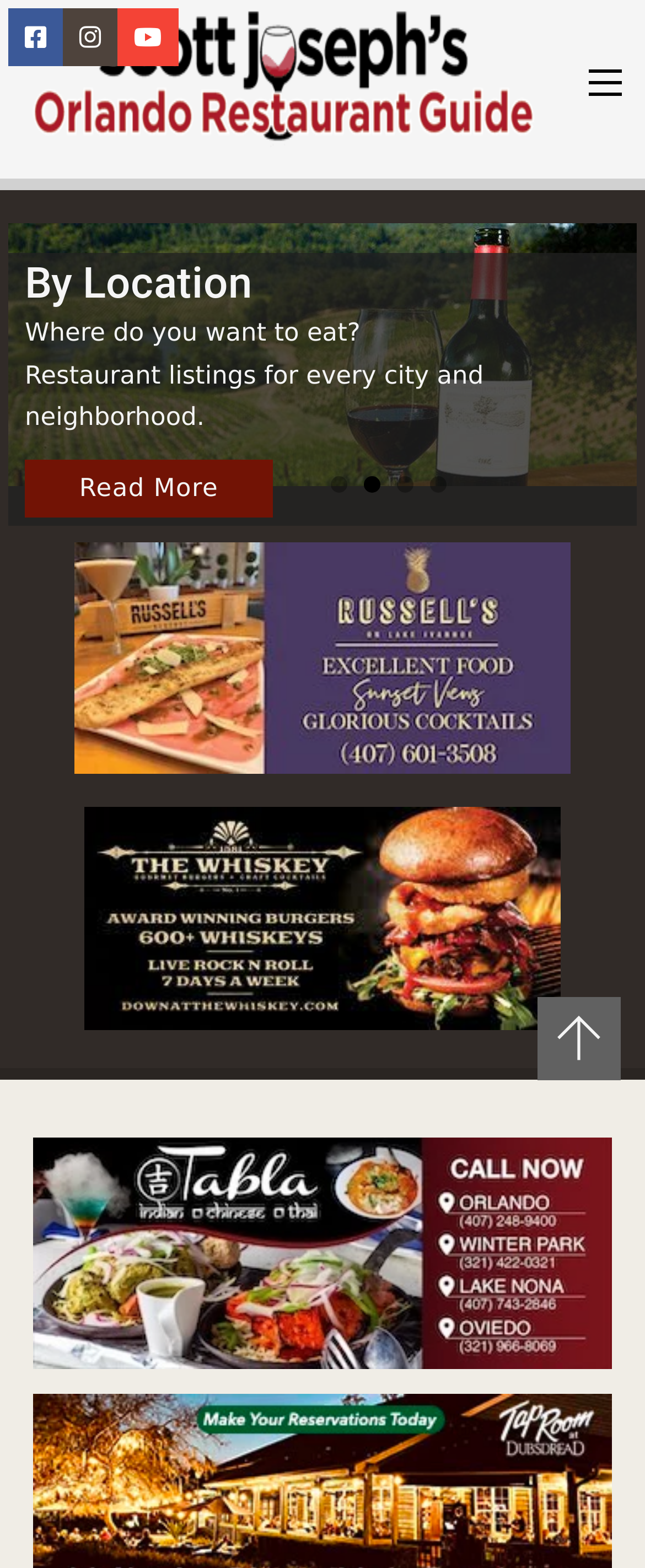What is the text on the top-left corner of the webpage?
Look at the image and answer the question using a single word or phrase.

Domu